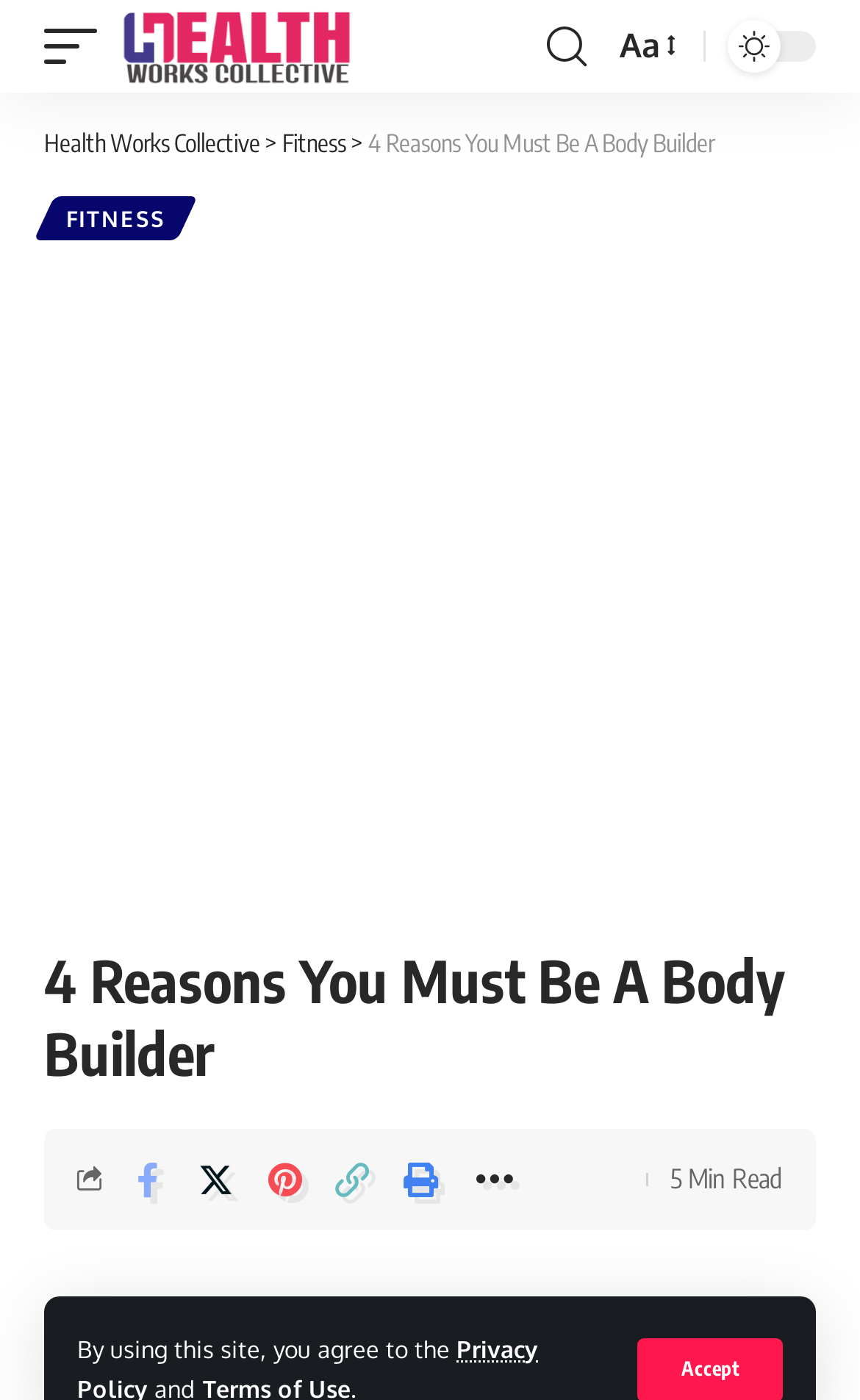Look at the image and give a detailed response to the following question: What is the name of the website?

I found the website's name by looking at the link element with the text 'Health Works Collective' which is located in the top navigation bar, and also appears as an image with the same text.